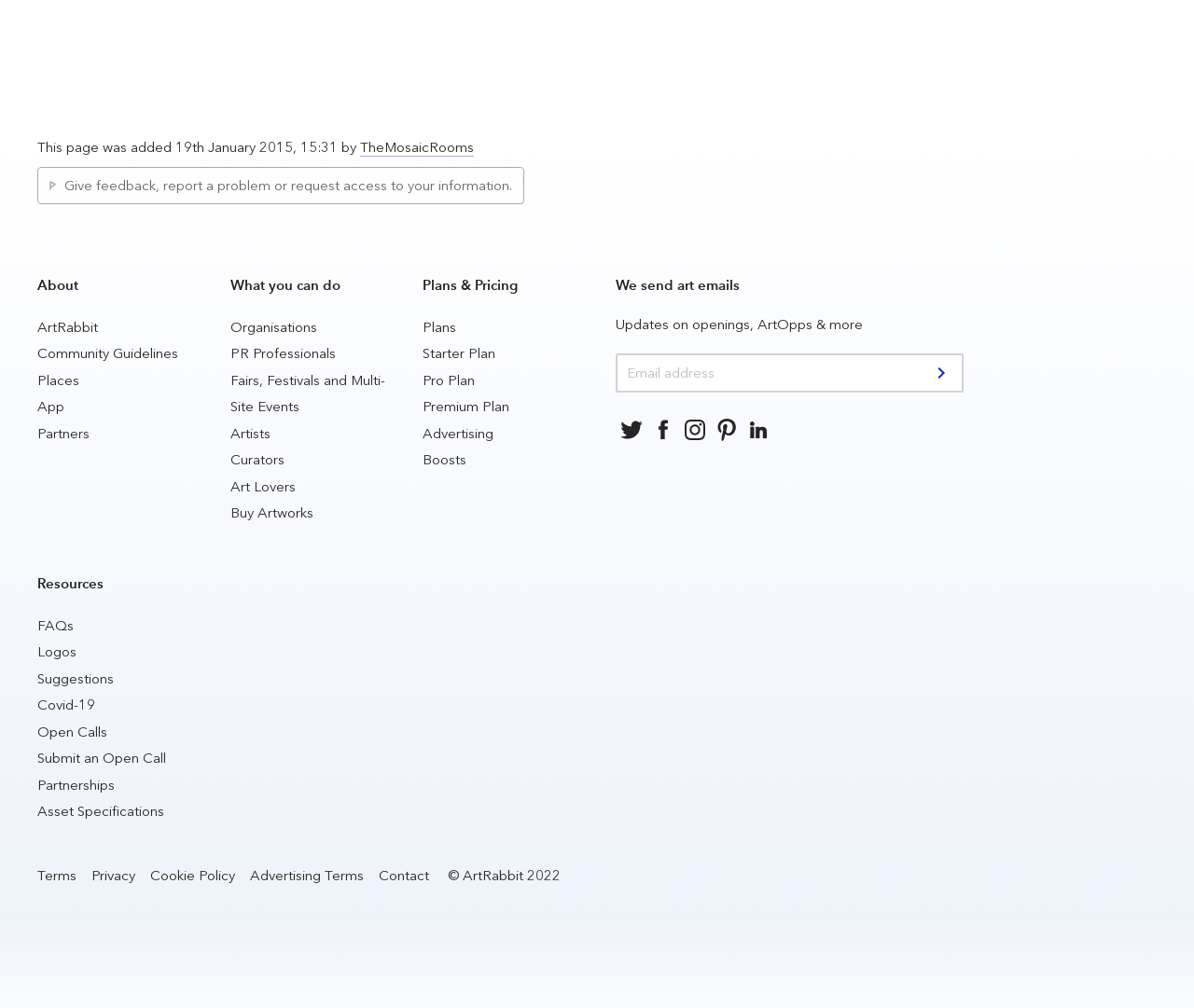Locate the bounding box of the UI element based on this description: "PR Professionals". Provide four float numbers between 0 and 1 as [left, top, right, bottom].

[0.193, 0.343, 0.281, 0.359]